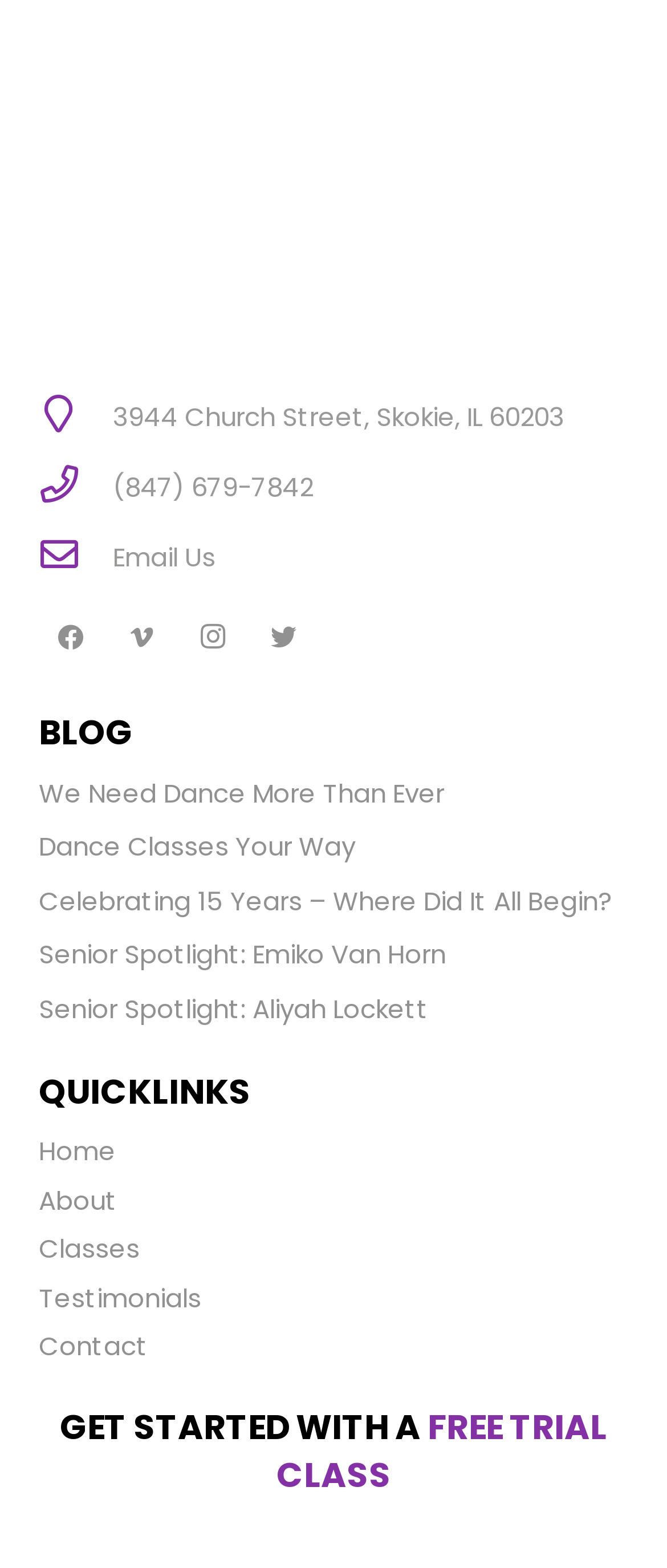What is the address of the dance studio?
Kindly answer the question with as much detail as you can.

The address of the dance studio can be found in the top section of the webpage, where there are two identical links with the same address. This address is likely the physical location of the dance studio.